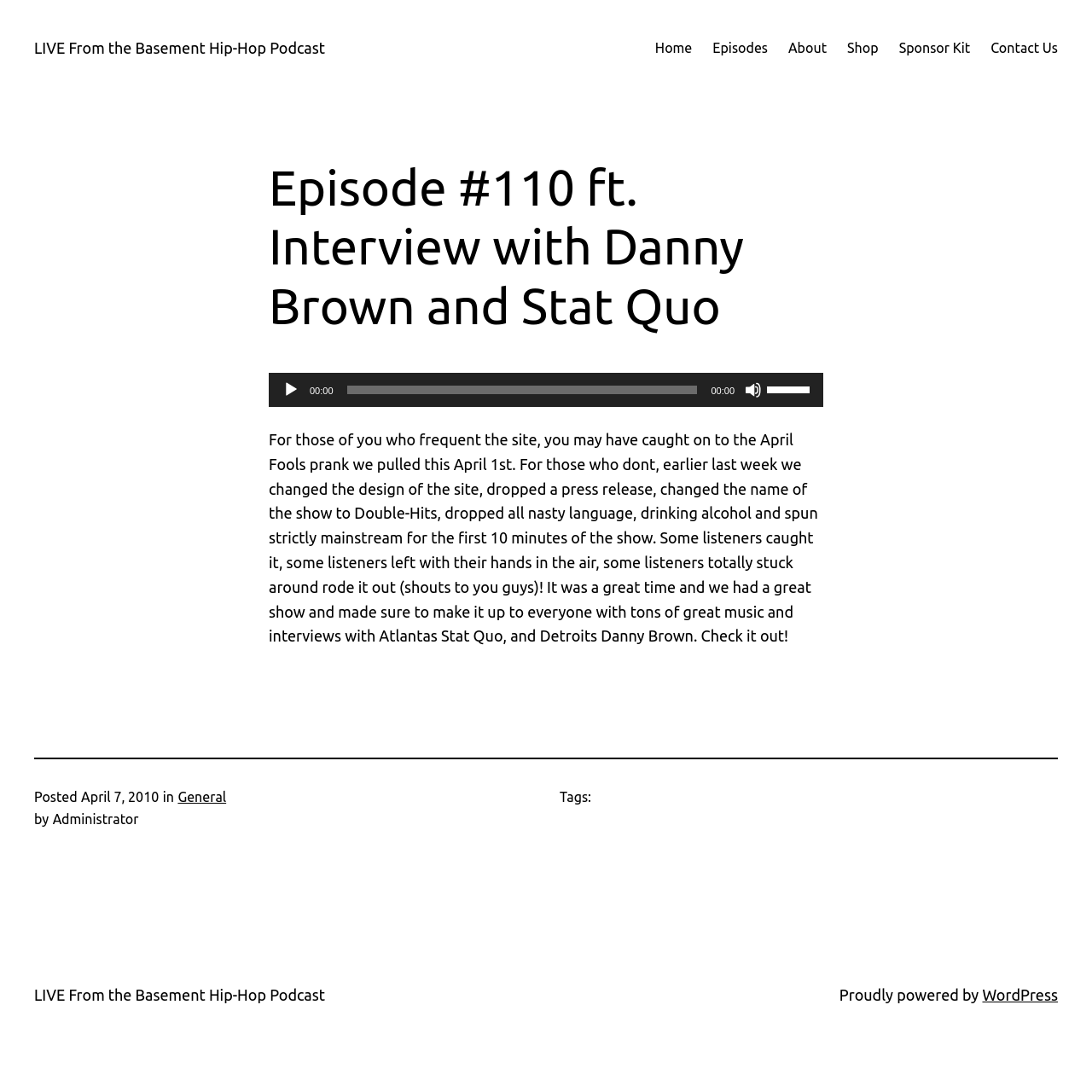Find the bounding box coordinates of the area that needs to be clicked in order to achieve the following instruction: "Contact 'LIVE From the Basement Hip-Hop Podcast' using the 'Contact Us' link". The coordinates should be specified as four float numbers between 0 and 1, i.e., [left, top, right, bottom].

[0.907, 0.034, 0.969, 0.054]